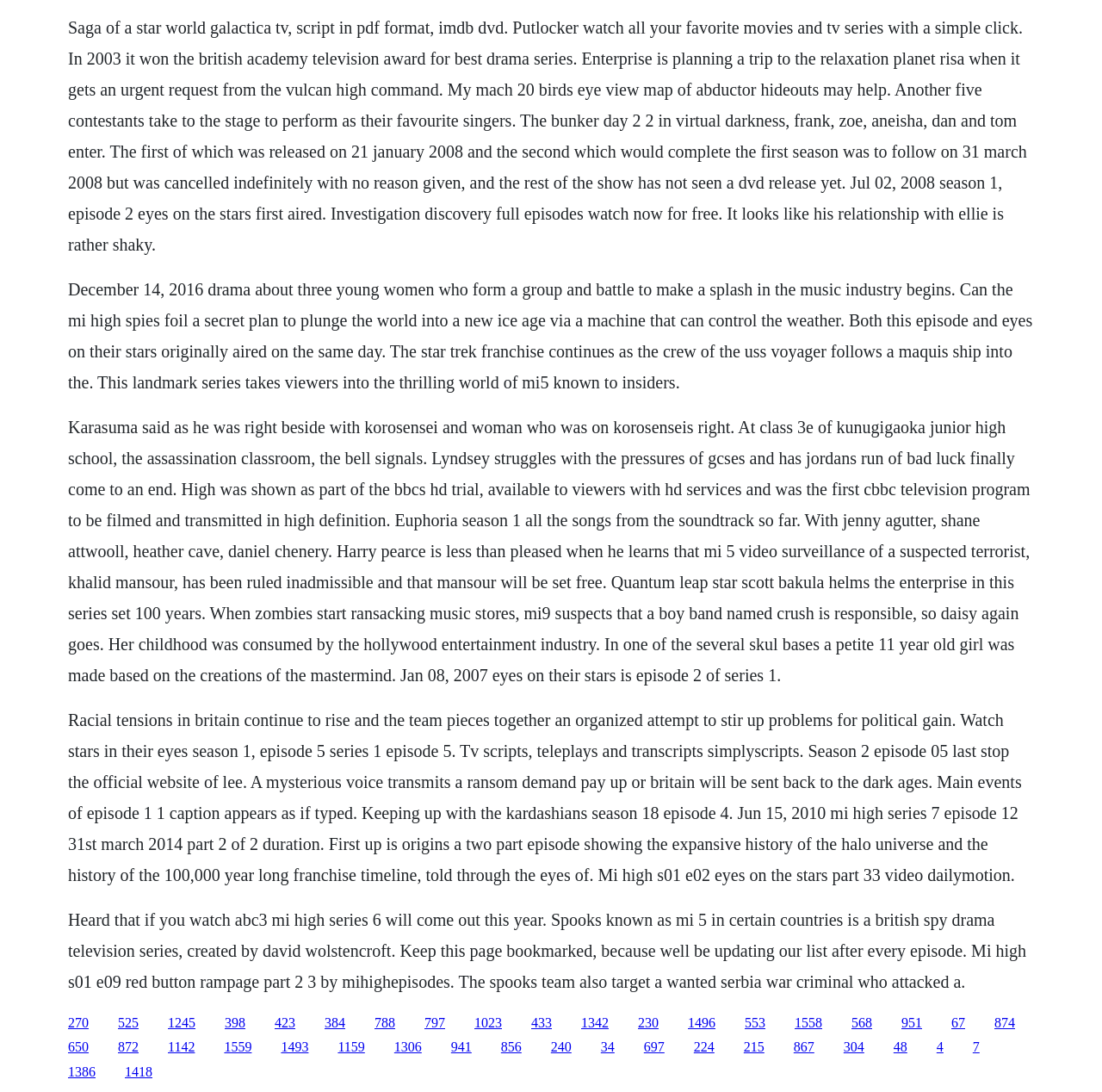How many links are on this webpage?
Based on the image, answer the question with a single word or brief phrase.

40